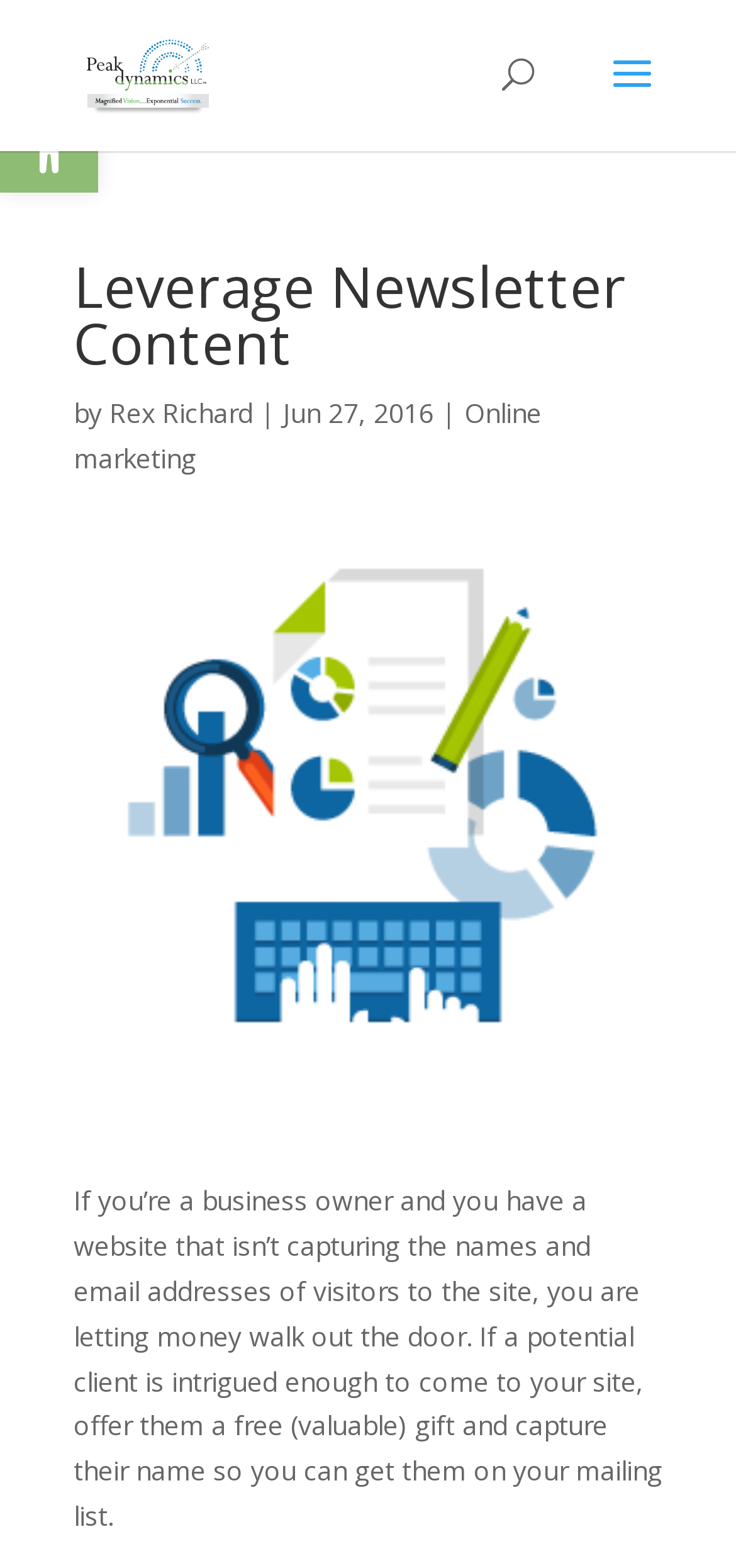Who wrote the article?
Respond with a short answer, either a single word or a phrase, based on the image.

Rex Richard